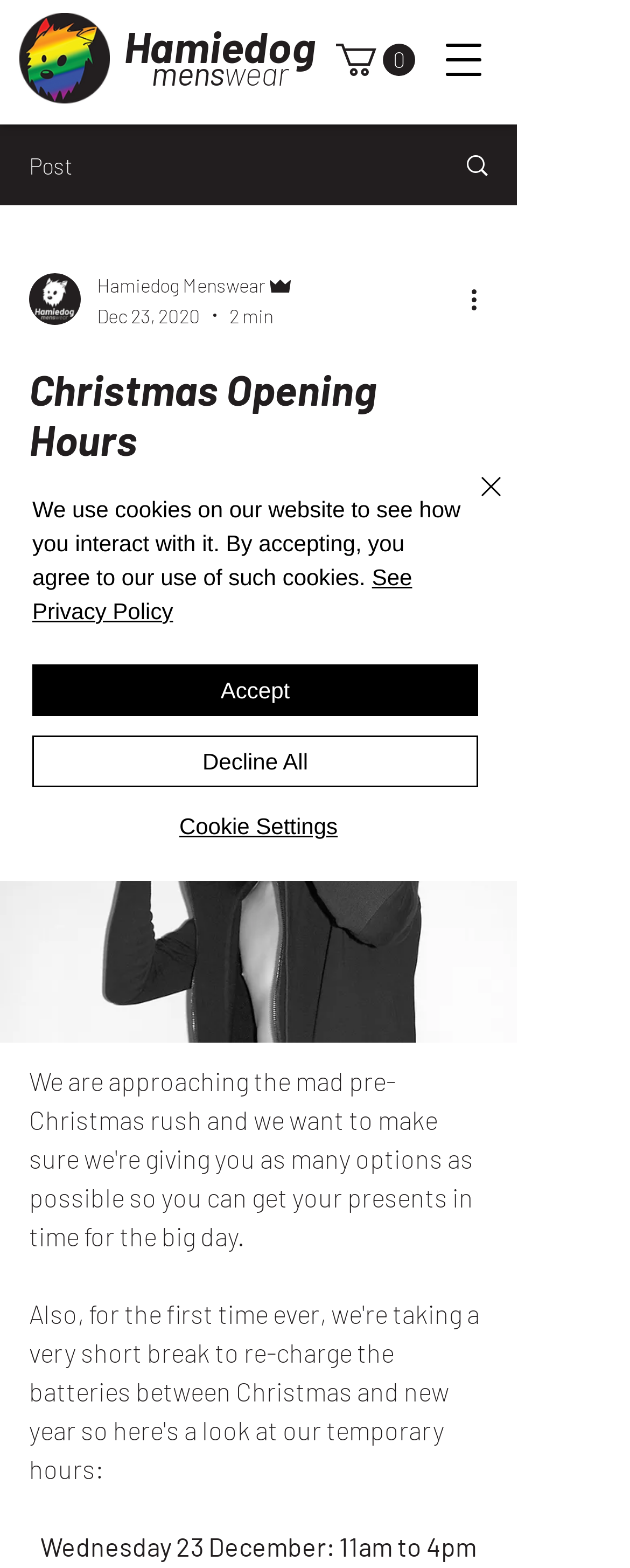Please find and report the bounding box coordinates of the element to click in order to perform the following action: "Read post". The coordinates should be expressed as four float numbers between 0 and 1, in the format [left, top, right, bottom].

[0.046, 0.096, 0.115, 0.114]